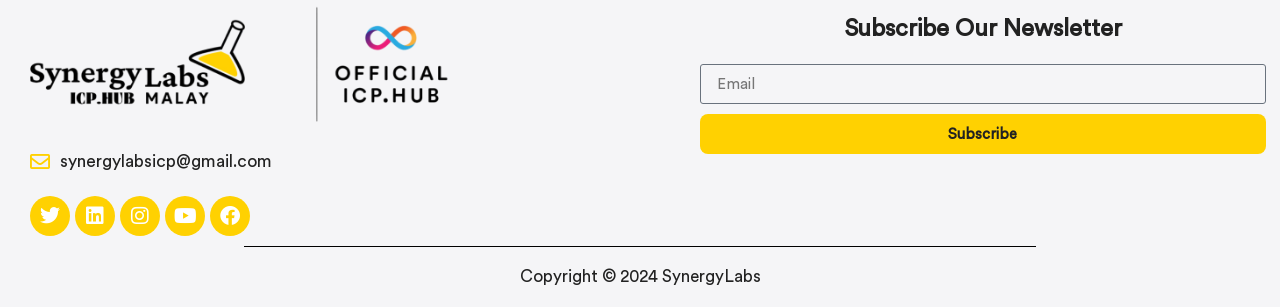Refer to the image and provide an in-depth answer to the question: 
What is the heading above the textbox?

The heading above the textbox is 'Subscribe Our Newsletter', which indicates that the textbox and button below are used for subscribing to a newsletter.